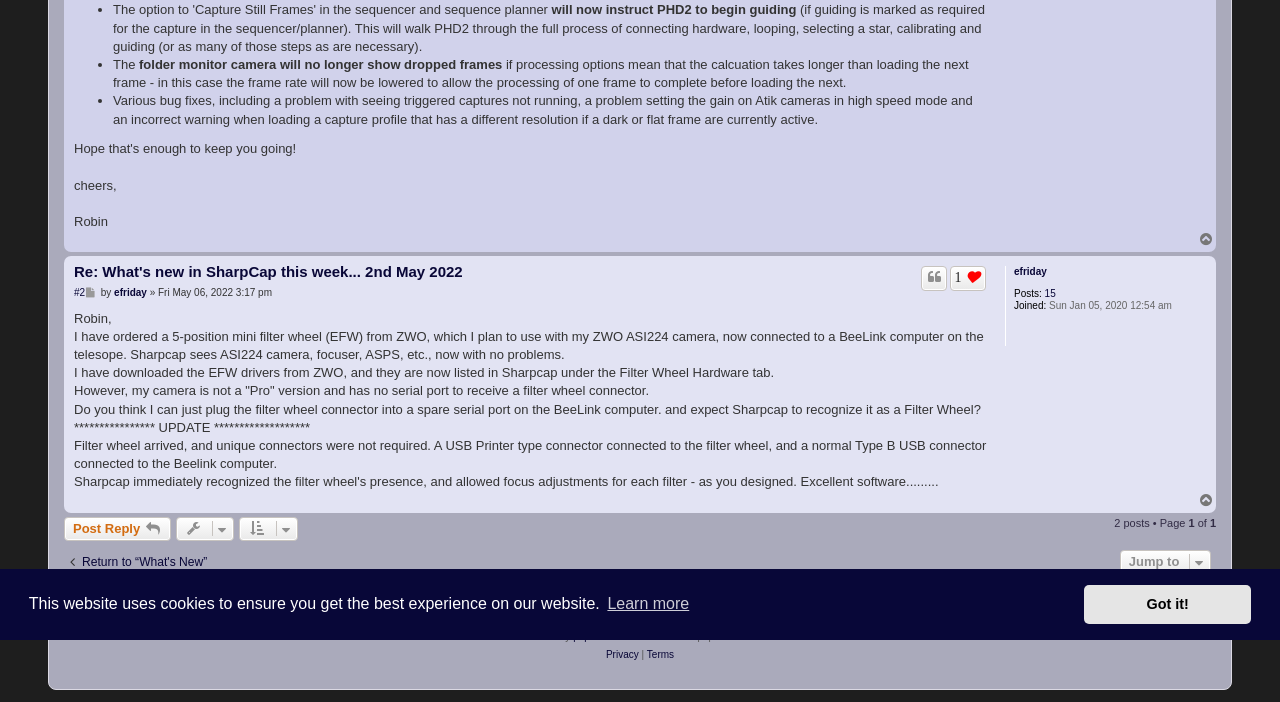Bounding box coordinates are specified in the format (top-left x, top-left y, bottom-right x, bottom-right y). All values are floating point numbers bounded between 0 and 1. Please provide the bounding box coordinate of the region this sentence describes: Learn more

[0.472, 0.839, 0.541, 0.882]